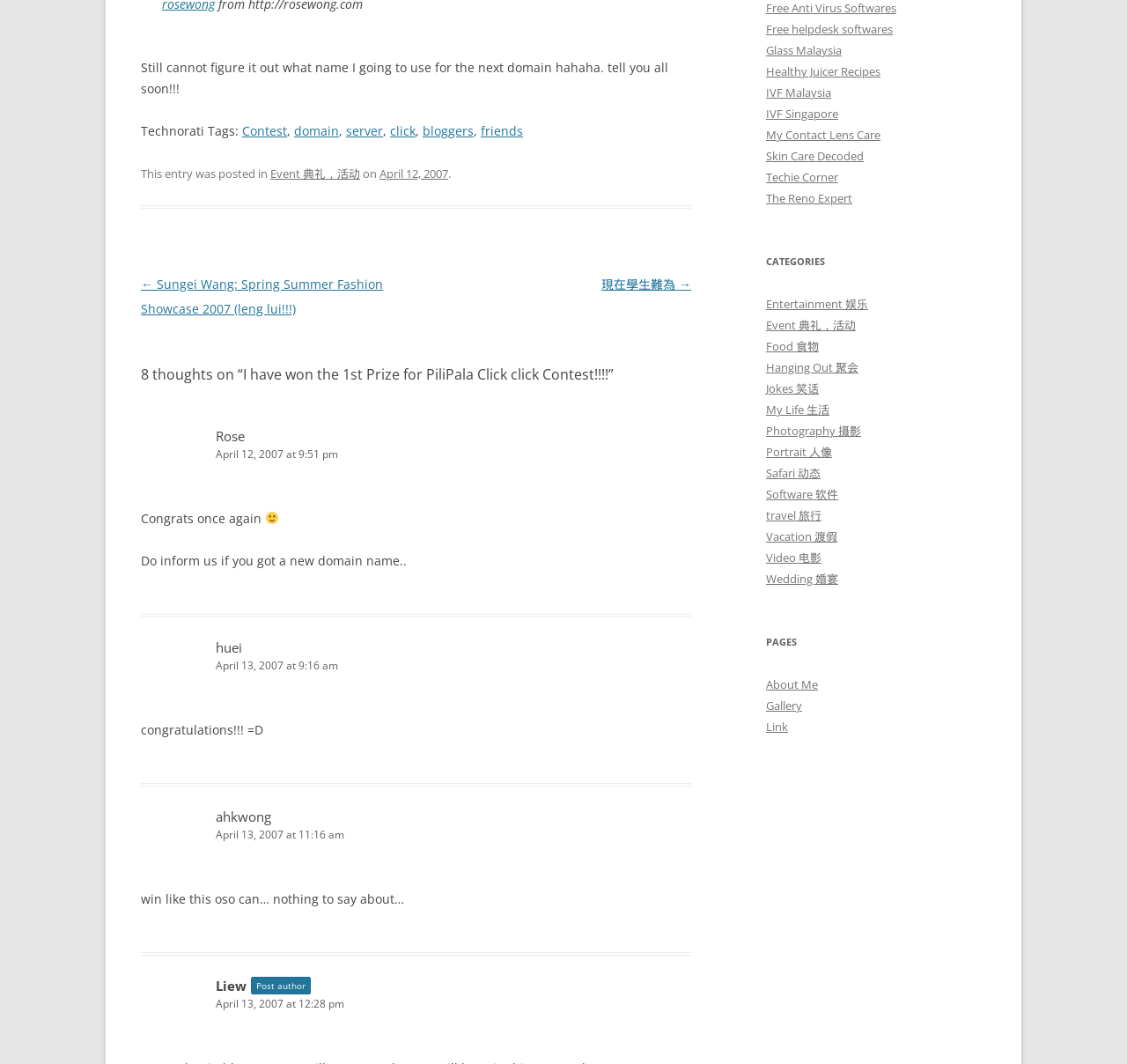What is the title of the post?
Based on the screenshot, respond with a single word or phrase.

I have won the 1st Prize for PiliPala Click click Contest!!!!